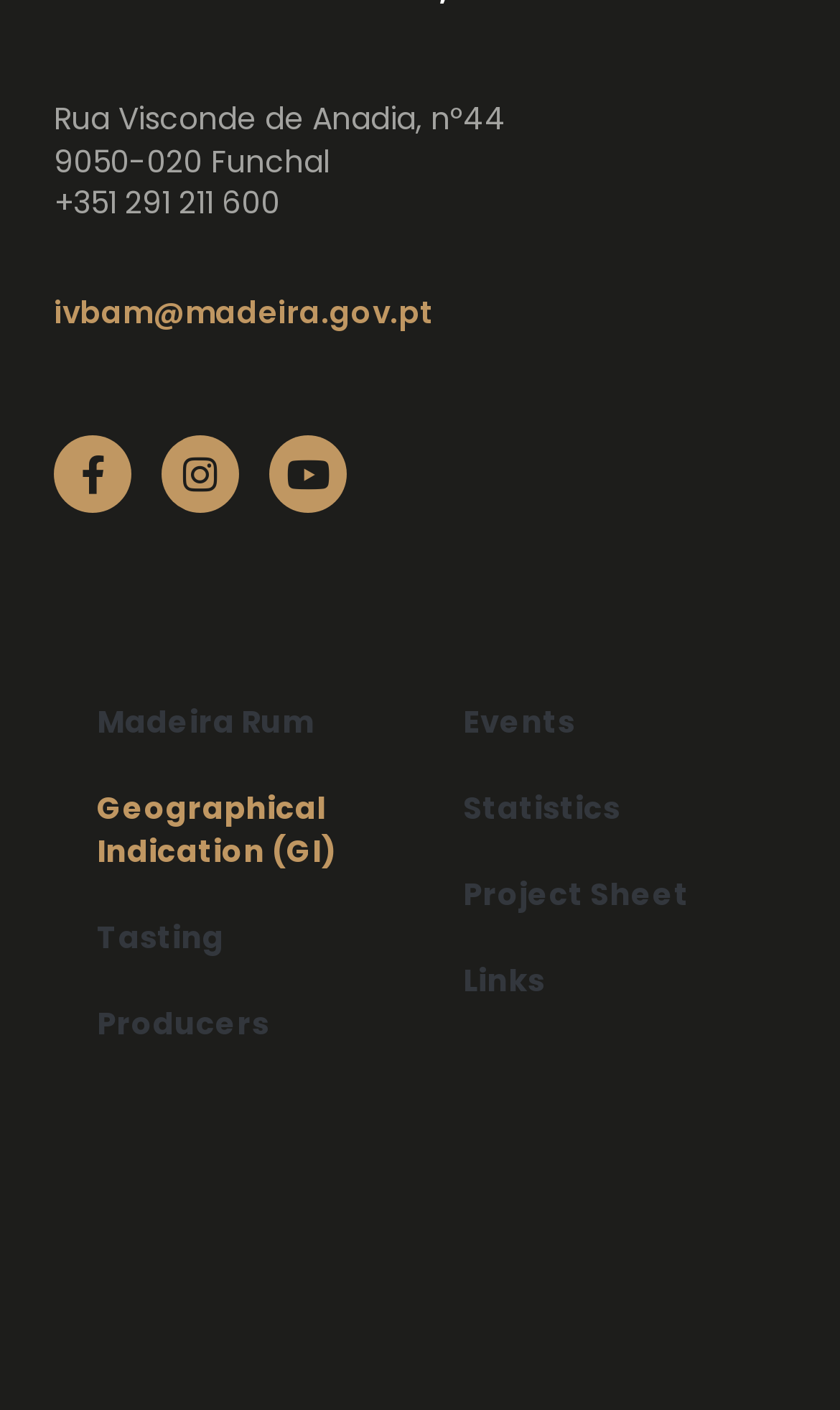Please find the bounding box for the UI component described as follows: "Project Sheet".

[0.5, 0.603, 0.936, 0.664]